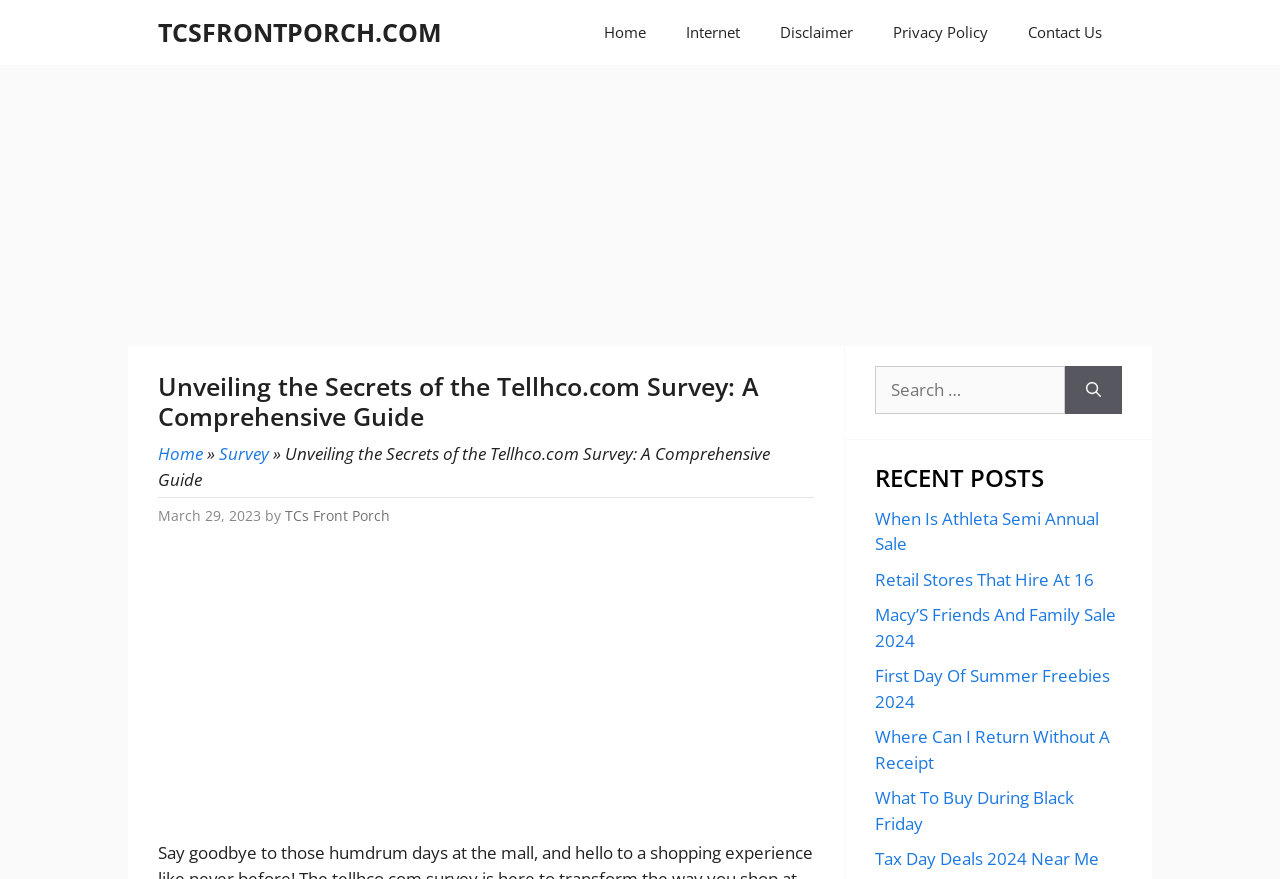Find the bounding box coordinates for the UI element that matches this description: "Home".

[0.456, 0.0, 0.52, 0.074]